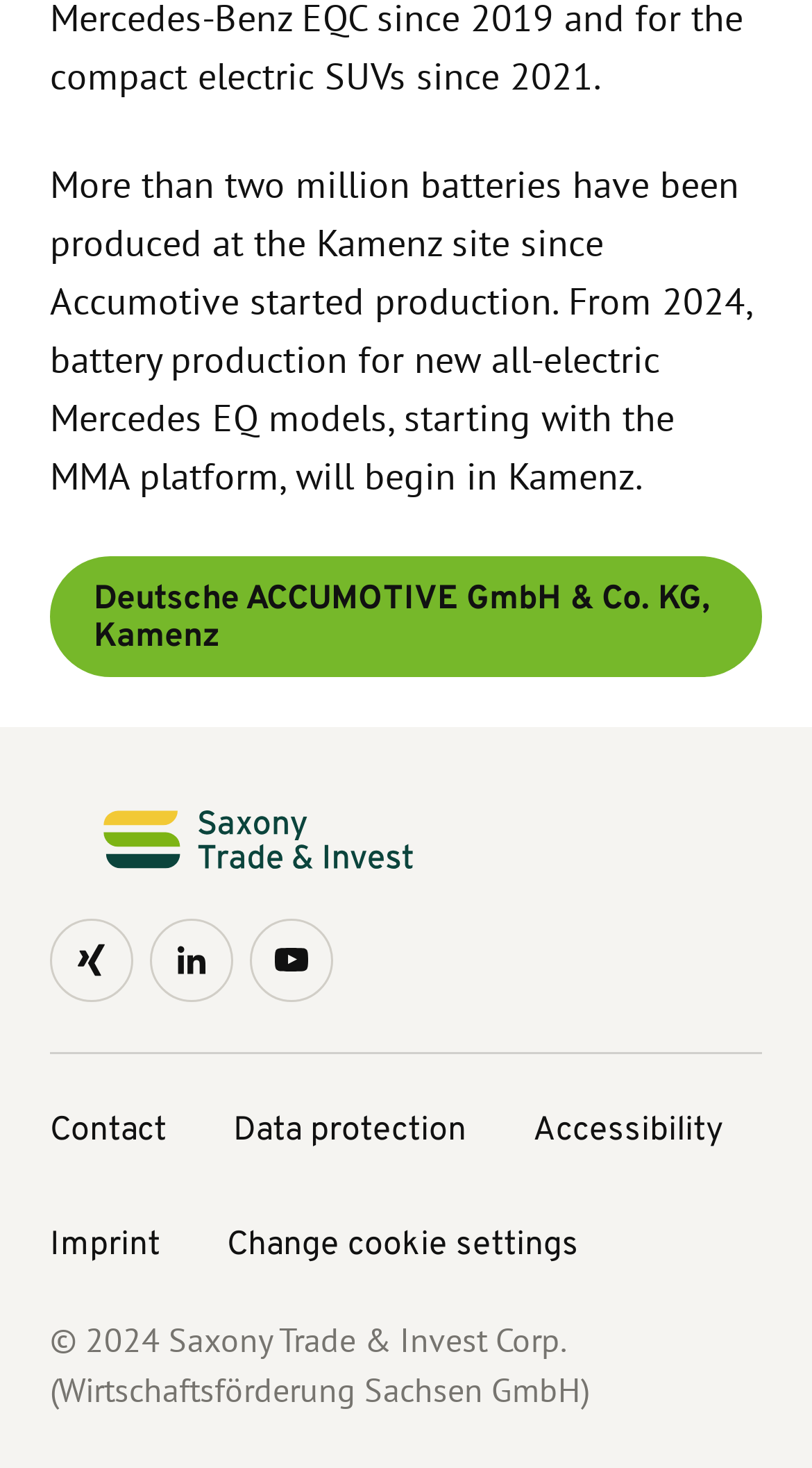Identify the bounding box coordinates for the element you need to click to achieve the following task: "Watch on YouTube". The coordinates must be four float values ranging from 0 to 1, formatted as [left, top, right, bottom].

[0.308, 0.626, 0.41, 0.683]